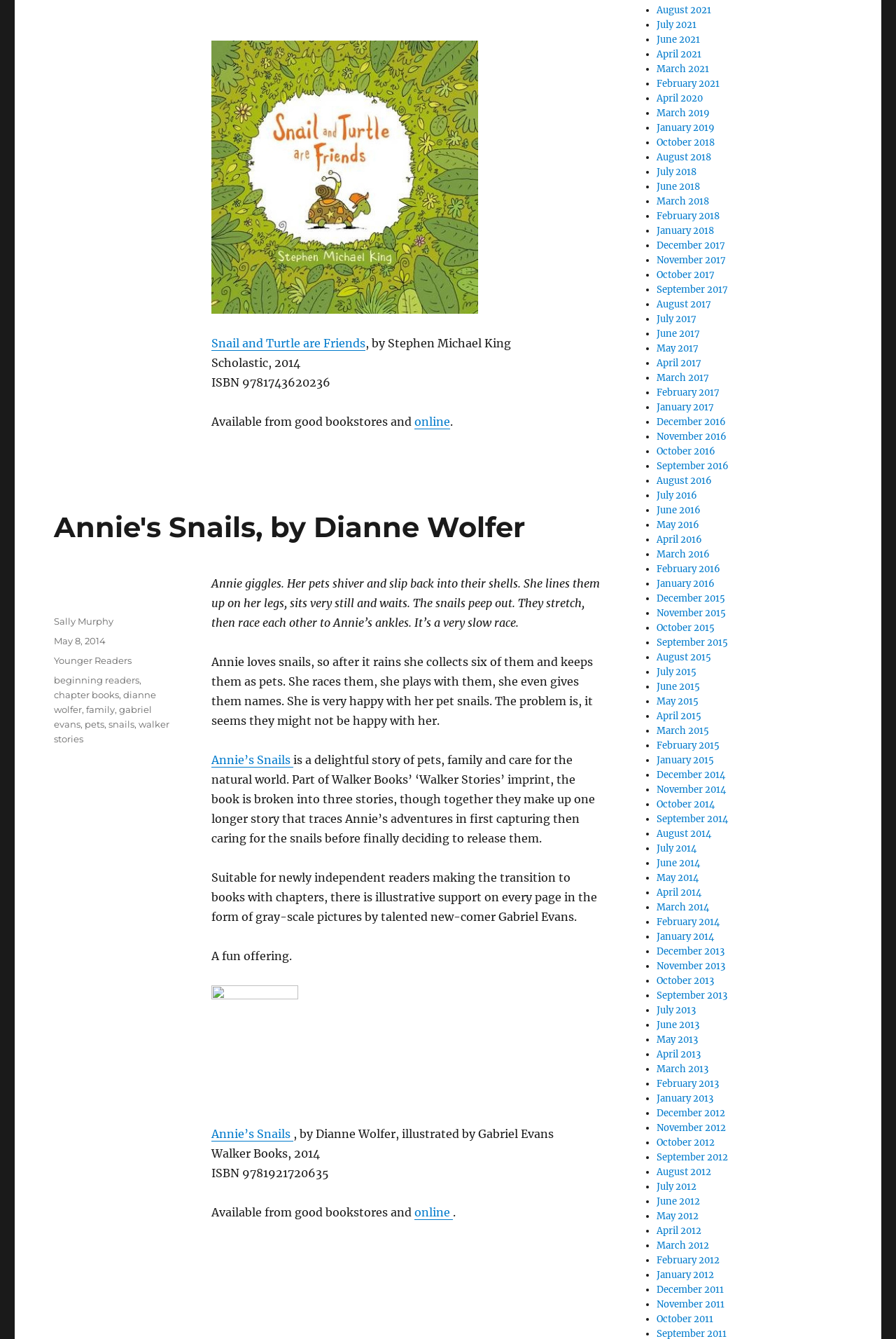Answer this question in one word or a short phrase: What is the publisher of Annie's Snails?

Walker Books